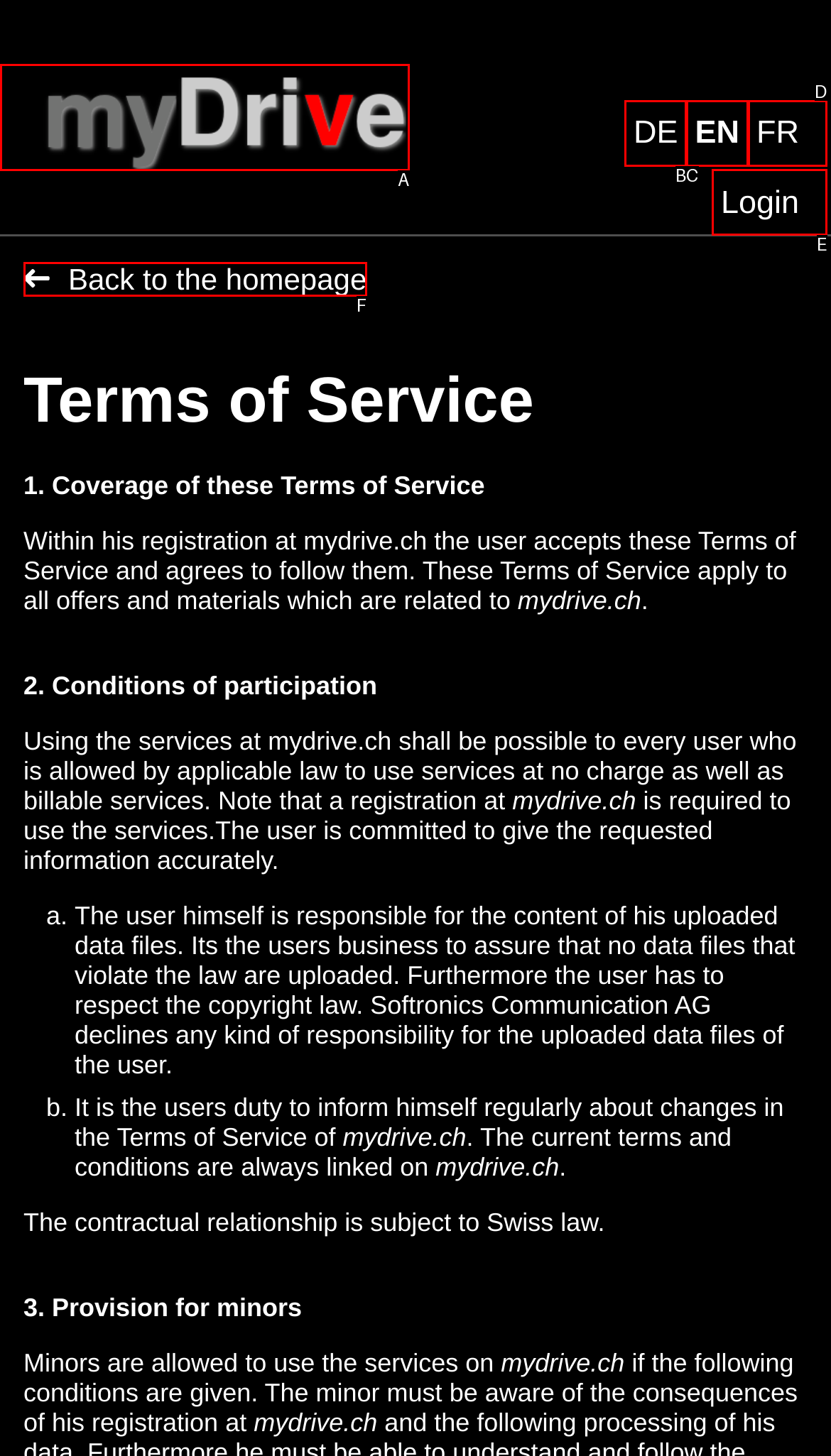Examine the description: alt="MyDrive" and indicate the best matching option by providing its letter directly from the choices.

A